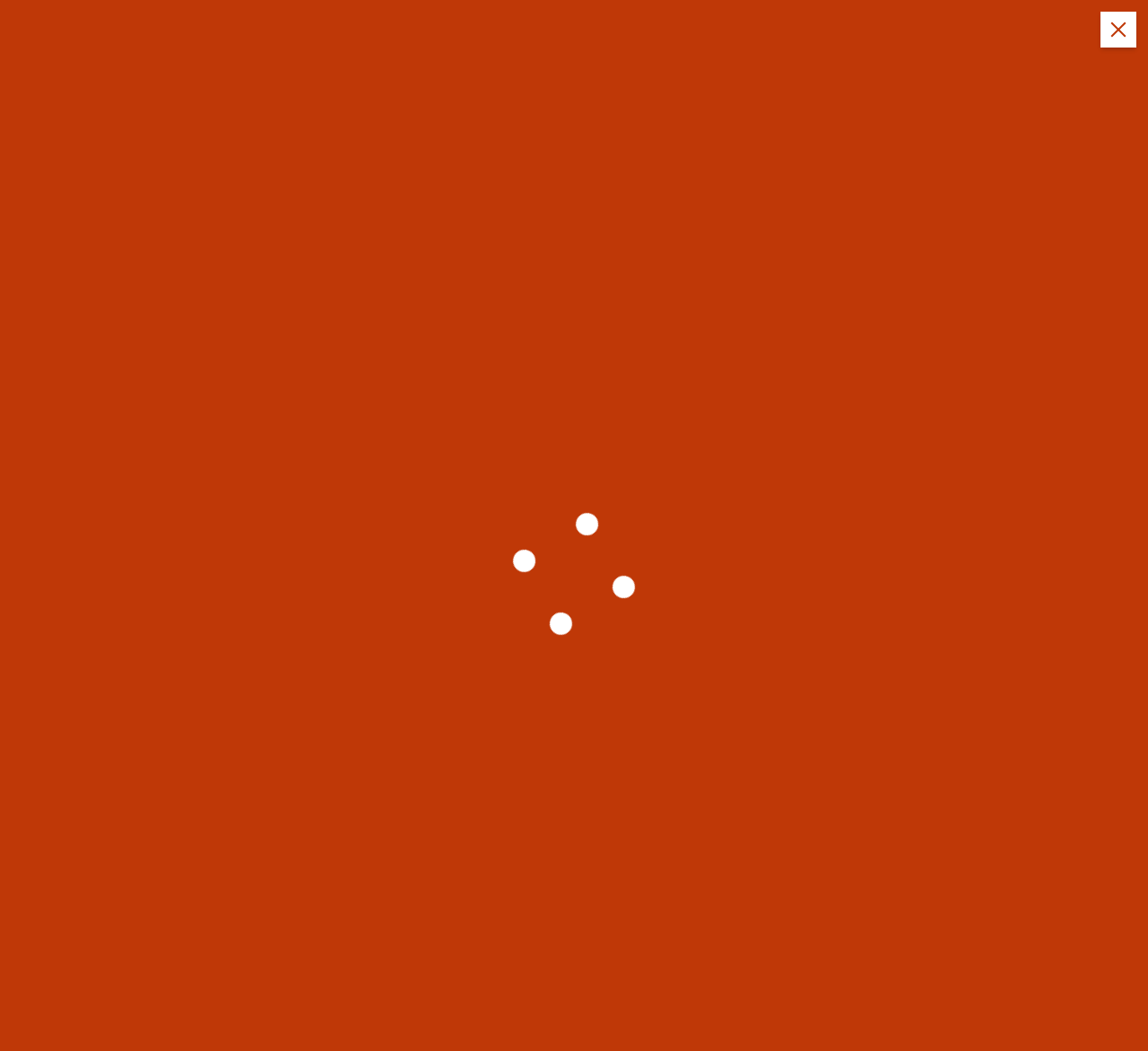Could you highlight the region that needs to be clicked to execute the instruction: "Go to The Association page"?

None